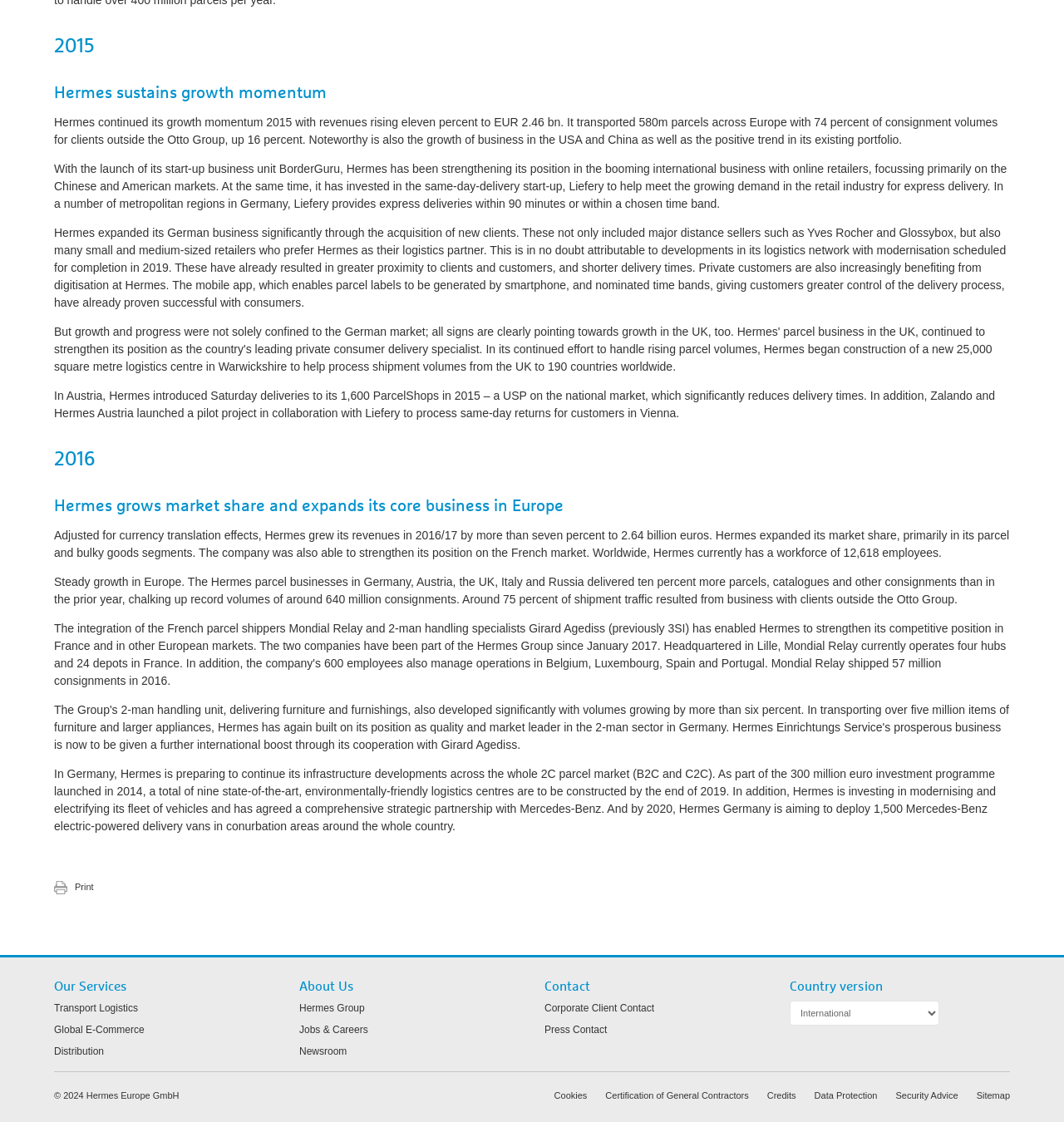Determine the bounding box coordinates of the region to click in order to accomplish the following instruction: "Click Print". Provide the coordinates as four float numbers between 0 and 1, specifically [left, top, right, bottom].

[0.051, 0.785, 0.088, 0.797]